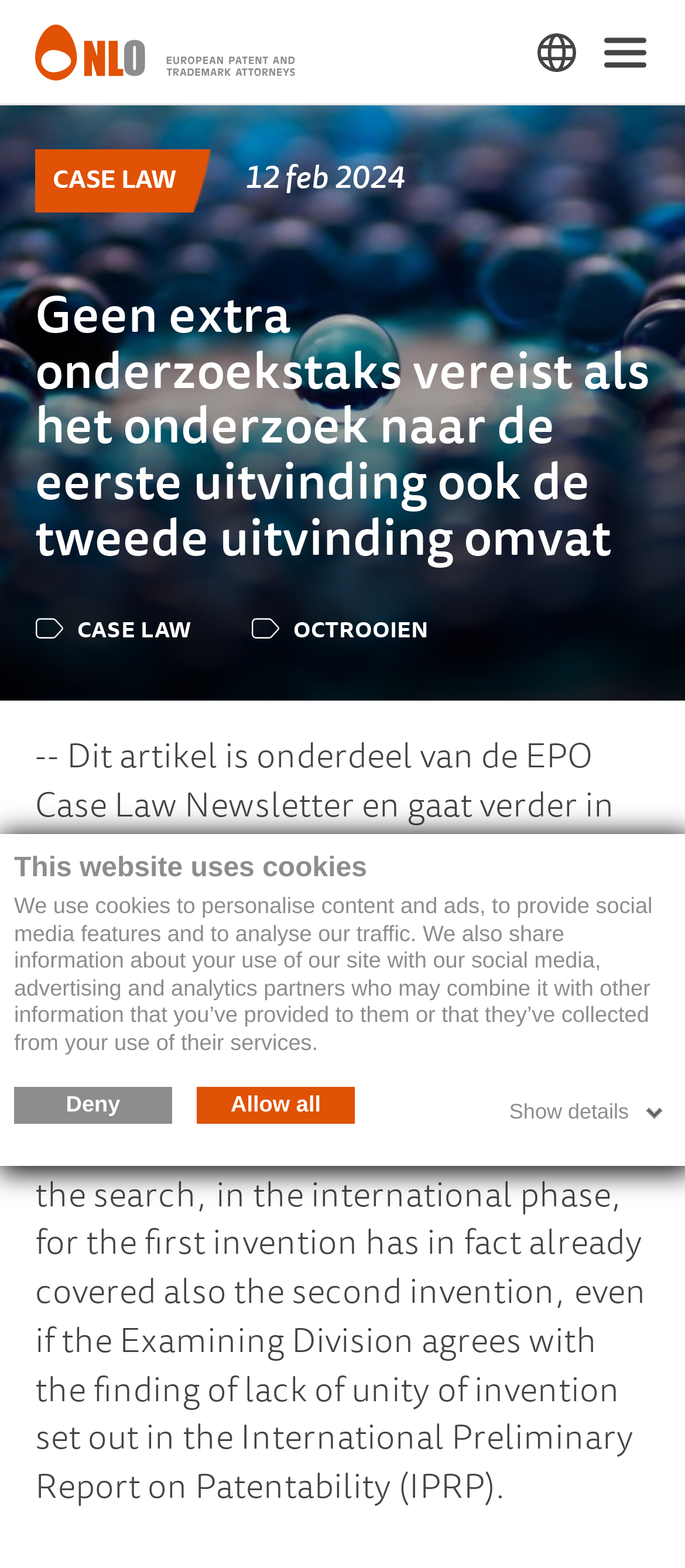Indicate the bounding box coordinates of the element that must be clicked to execute the instruction: "Select the 'Language' button". The coordinates should be given as four float numbers between 0 and 1, i.e., [left, top, right, bottom].

[0.774, 0.021, 0.851, 0.046]